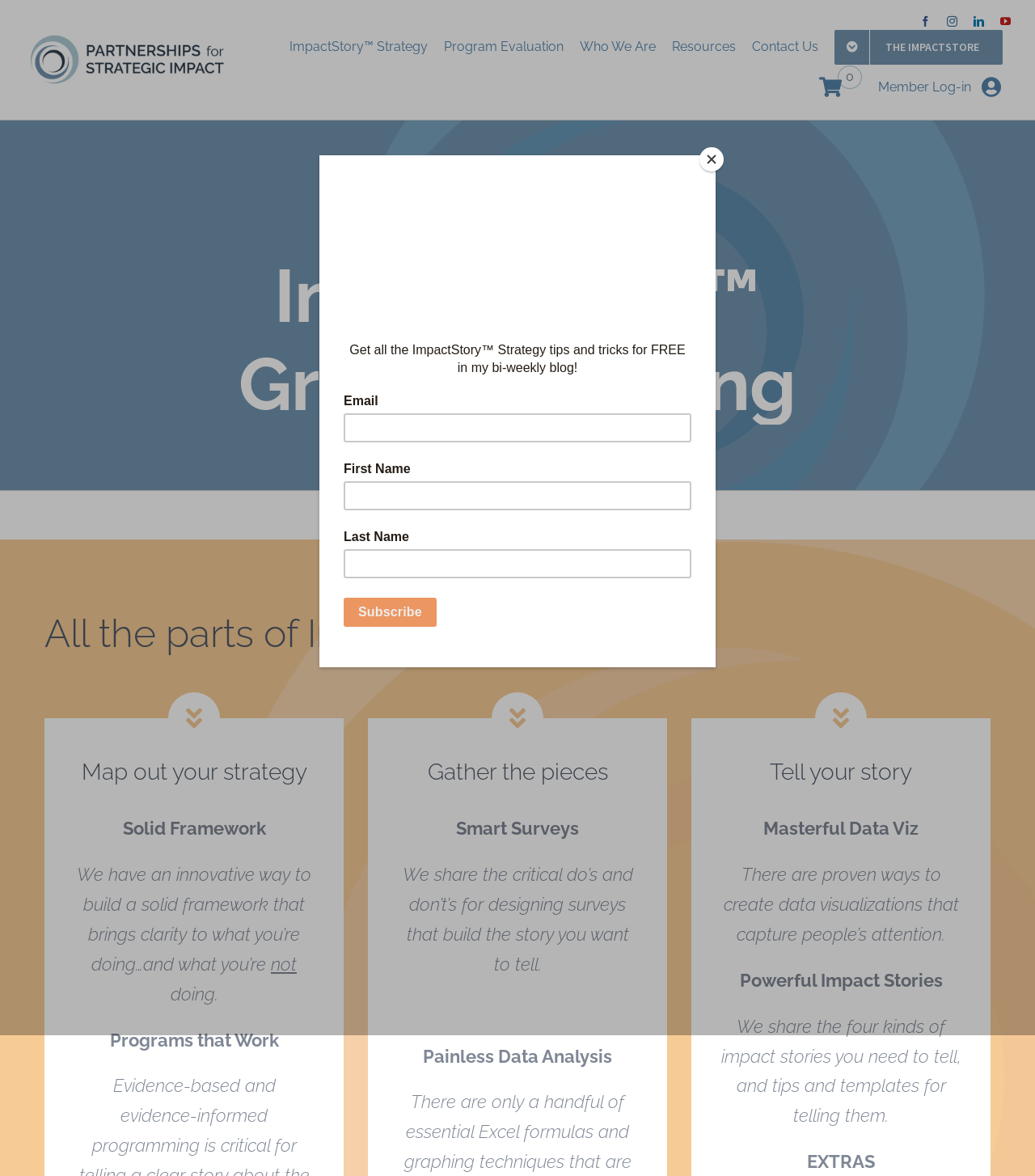Pinpoint the bounding box coordinates of the clickable element to carry out the following instruction: "Click the ImpactStory™ Strategy Logo."

[0.023, 0.027, 0.233, 0.045]